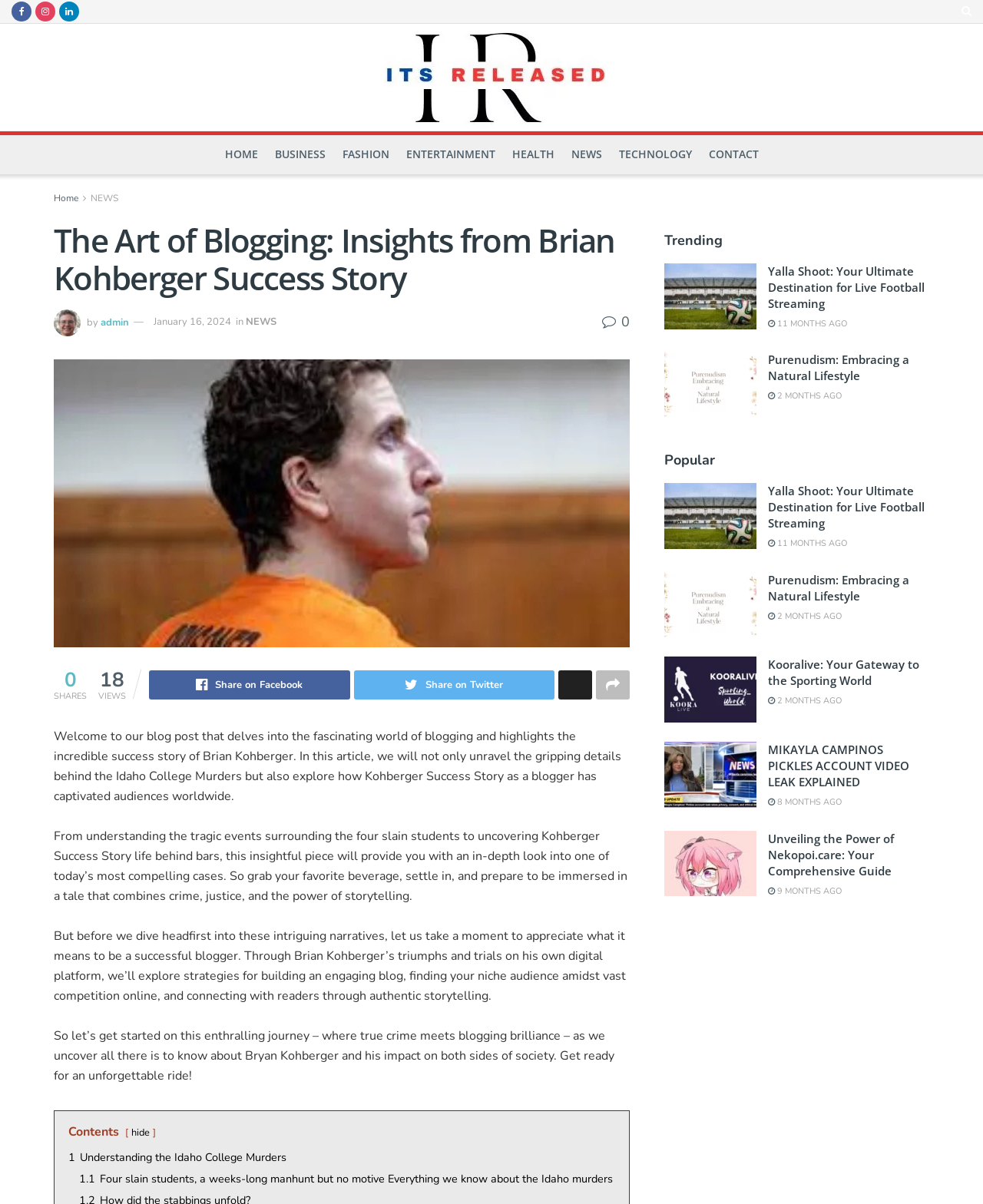Find the bounding box coordinates of the area that needs to be clicked in order to achieve the following instruction: "Click on the 'CONTACT' link". The coordinates should be specified as four float numbers between 0 and 1, i.e., [left, top, right, bottom].

[0.721, 0.118, 0.771, 0.138]